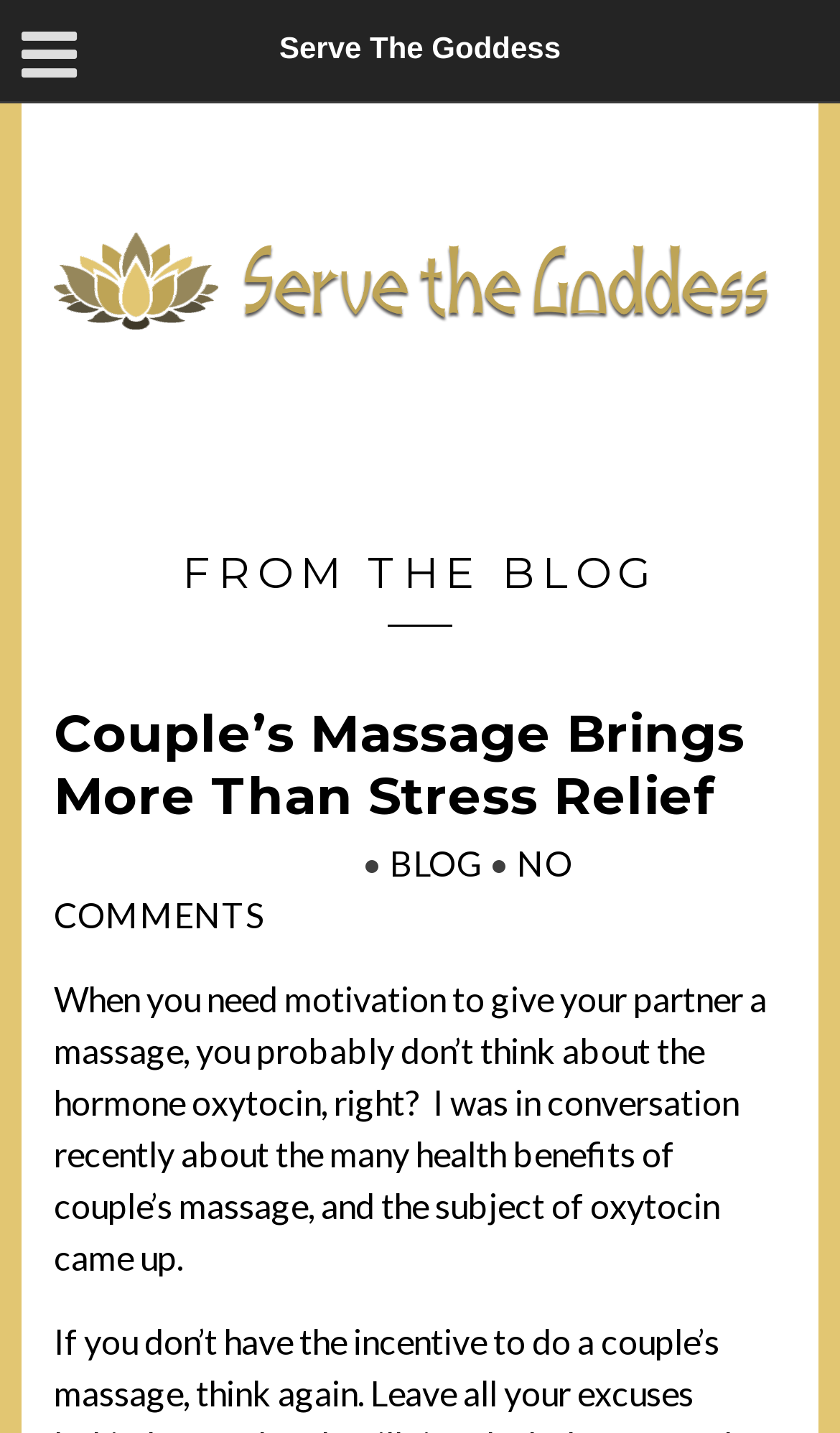What is the topic of the blog post?
Provide a one-word or short-phrase answer based on the image.

Couple's Massage